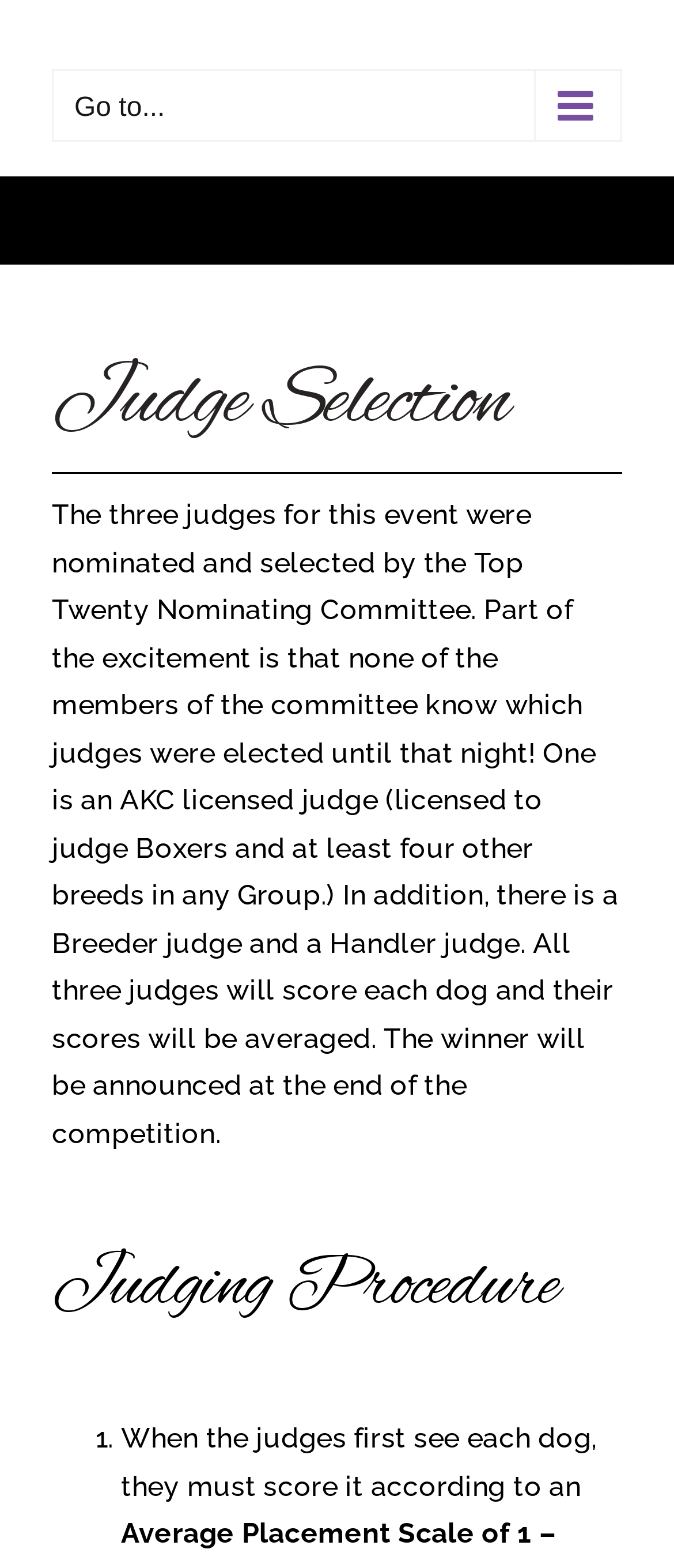What is the purpose of the Top Twenty Nominating Committee?
Provide a one-word or short-phrase answer based on the image.

To nominate and select judges